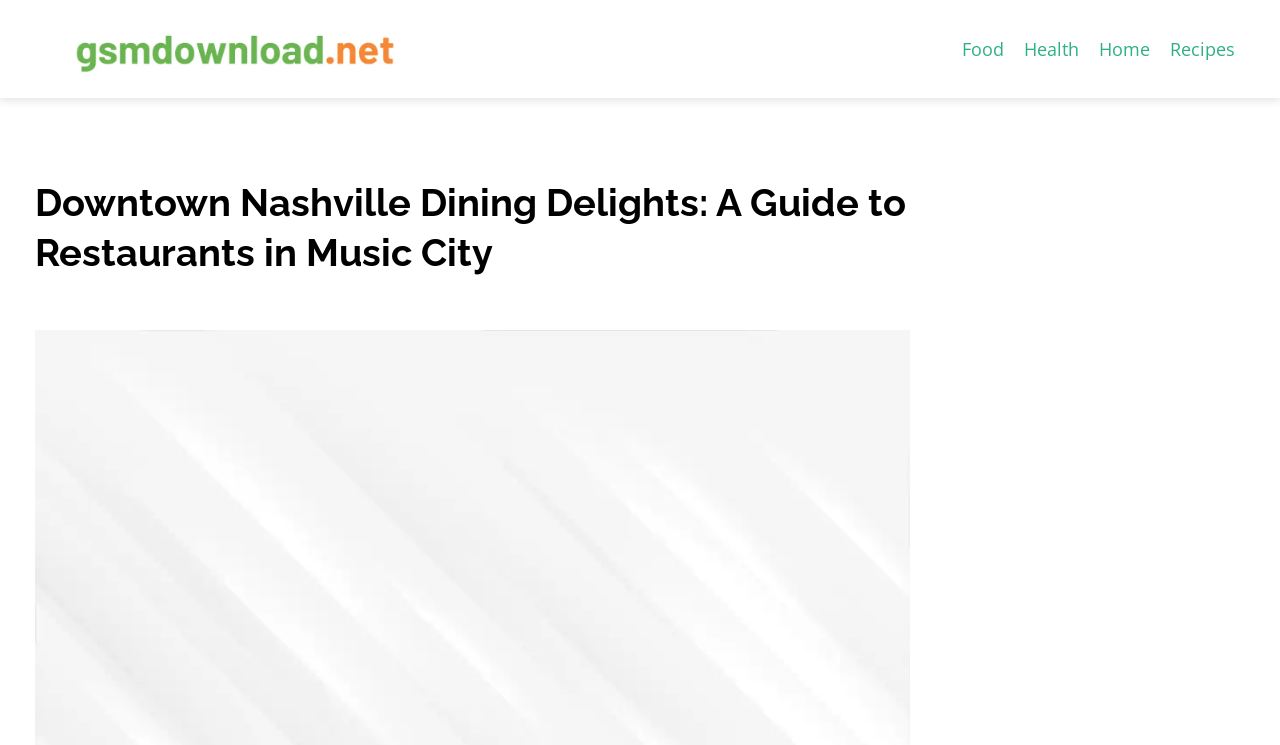Observe the image and answer the following question in detail: What type of content can be expected on this webpage?

The presence of links like 'Food' and 'Recipes' suggests that the webpage will provide content related to food, such as restaurant guides, recipes, or other culinary-related information. The heading 'Downtown Nashville Dining Delights: A Guide to Restaurants in Music City' further supports this expectation.